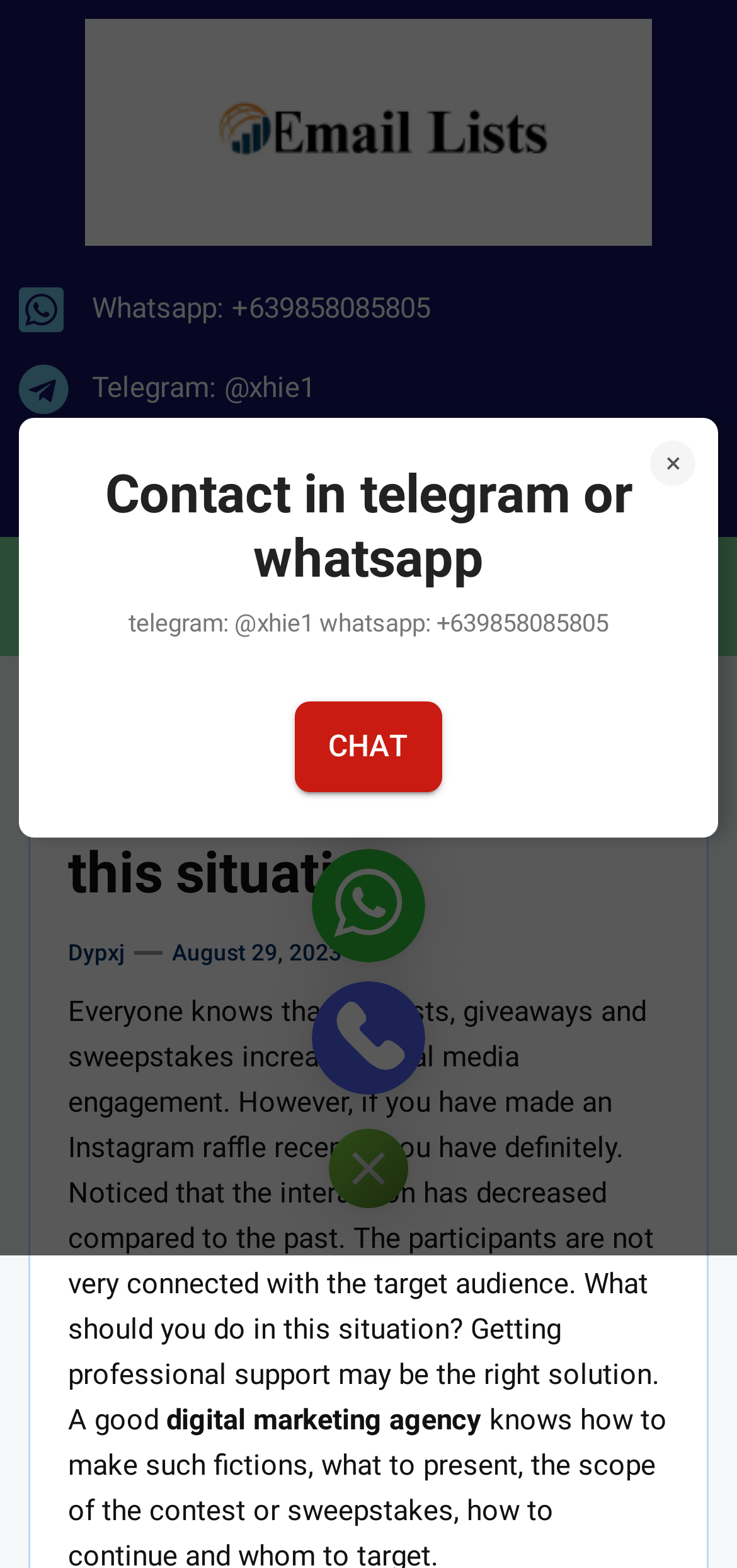Describe all the key features of the webpage in detail.

This webpage appears to be a blog or article page, with a focus on digital marketing and social media engagement. At the top of the page, there is a heading that reads "What should you do in this situation" and a link to "Email Lists" with an accompanying image. Below this, there is a section with contact information, including a heading that says "Contact in telegram or whatsapp" and a static text element with the contact details.

To the right of the contact information, there are three links, likely representing different language options. Below these links, there is a button labeled "Menu Toggle" that, when expanded, reveals a menu with several links, including "PHONE NUMBER LIST" and "Dypxj". The menu also includes a heading that repeats the title of the page, "What should you do in this situation".

The main content of the page is a block of text that discusses the challenges of increasing social media engagement through contests and giveaways. The text suggests that getting professional support from a digital marketing agency may be a solution to this problem.

There are also several other links and buttons scattered throughout the page, including a "CHAT" link, a "×" button, and links to whatsapp and telegram.